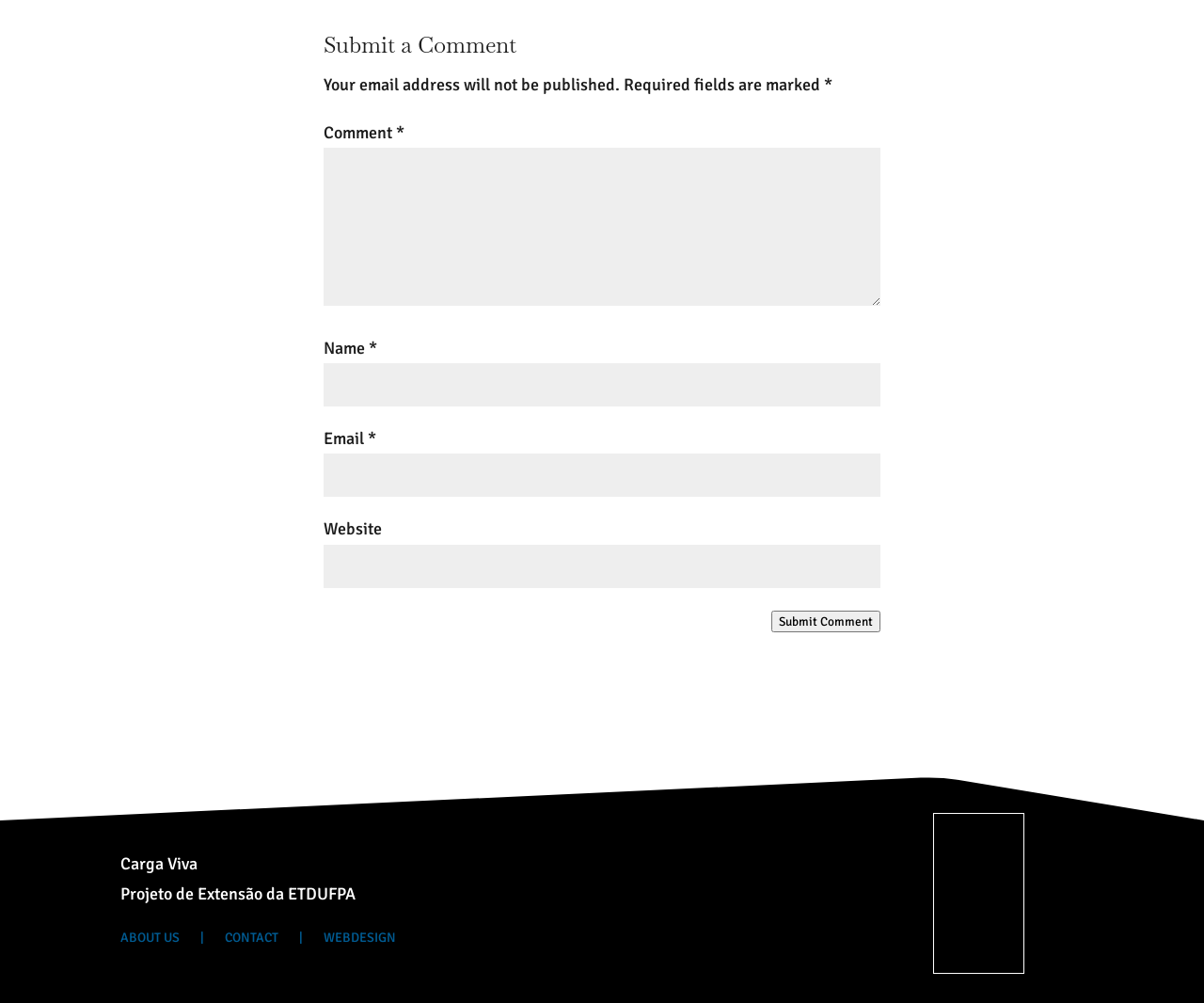Show the bounding box coordinates of the element that should be clicked to complete the task: "Visit the Home page".

None